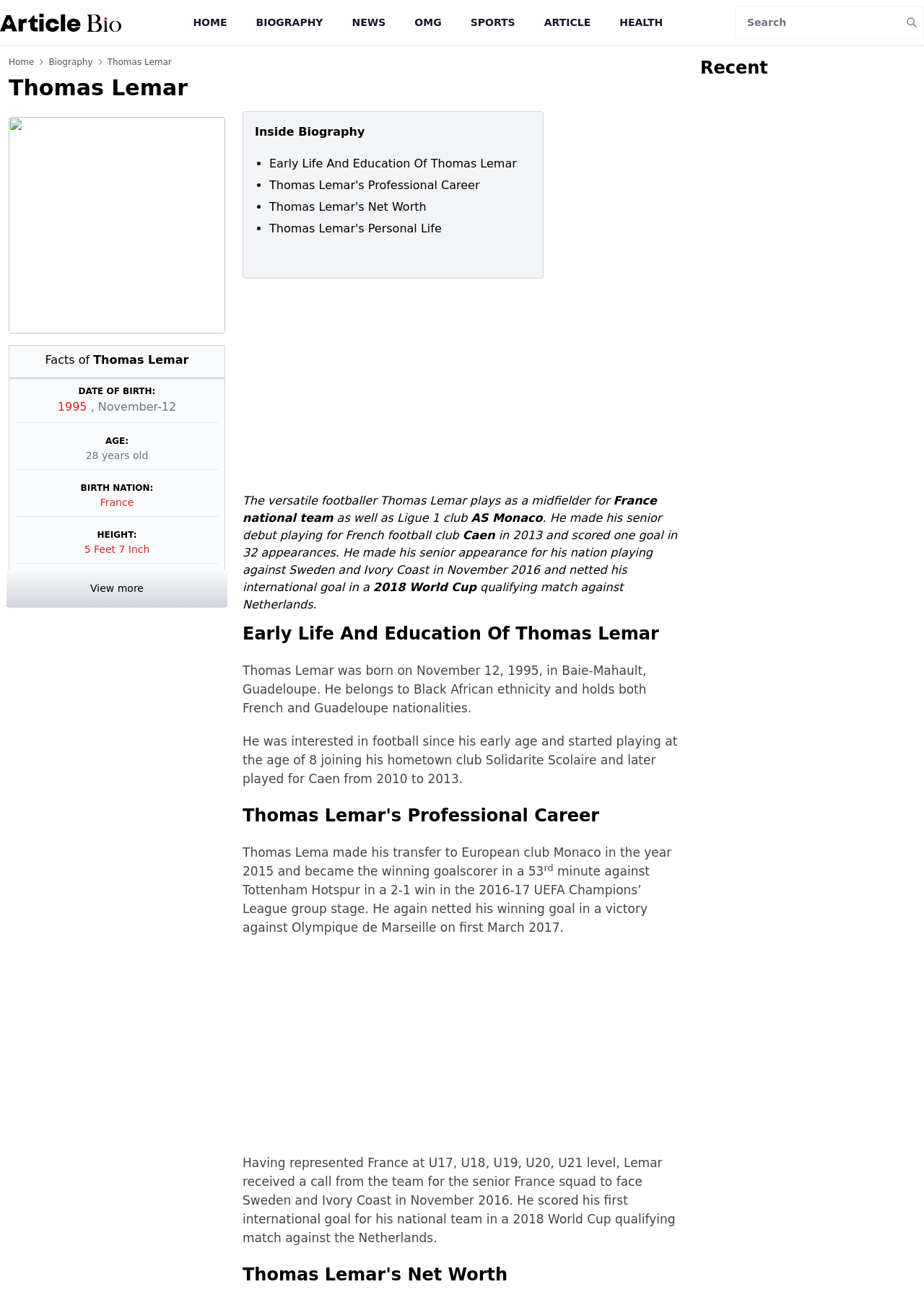Provide a brief response using a word or short phrase to this question:
What is the nationality of Thomas Lemar?

French and Guadeloupe